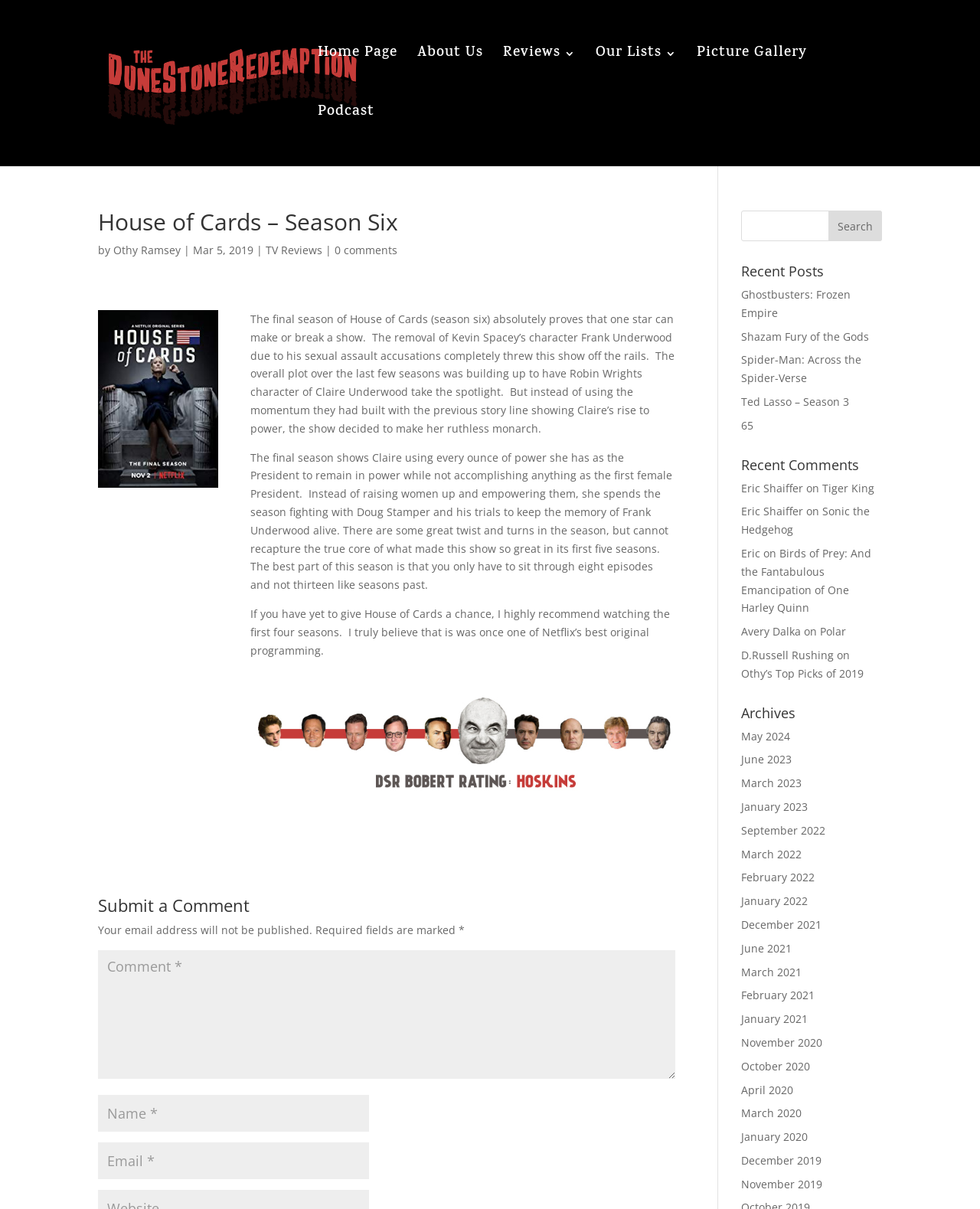Detail the webpage's structure and highlights in your description.

The webpage is about a review of the sixth season of the TV show "House of Cards". At the top, there is a link to "The DuneStone Redemption" with an accompanying image. Below this, there are several links to different pages, including "Home Page", "About Us", "Reviews 3", "Our Lists 3", "Picture Gallery", and "Podcast".

The main content of the page is a review of the sixth season of "House of Cards". The review is written by Othy Ramsey and was published on March 5, 2019. The review discusses how the removal of Kevin Spacey's character Frank Underwood affected the show and how the final season did not live up to the previous seasons.

Below the review, there are several links to other reviews, including "TV Reviews" and "0 comments". There is also a section for submitting a comment, which includes fields for name, email, and comment.

On the right side of the page, there is a search bar and a section for "Recent Posts", which lists several recent reviews, including "Ghostbusters: Frozen Empire", "Shazam Fury of the Gods", and "Spider-Man: Across the Spider-Verse". Below this, there is a section for "Recent Comments", which lists several recent comments from users.

Further down the page, there is a section for "Archives", which lists links to reviews from different months and years, dating back to 2019.